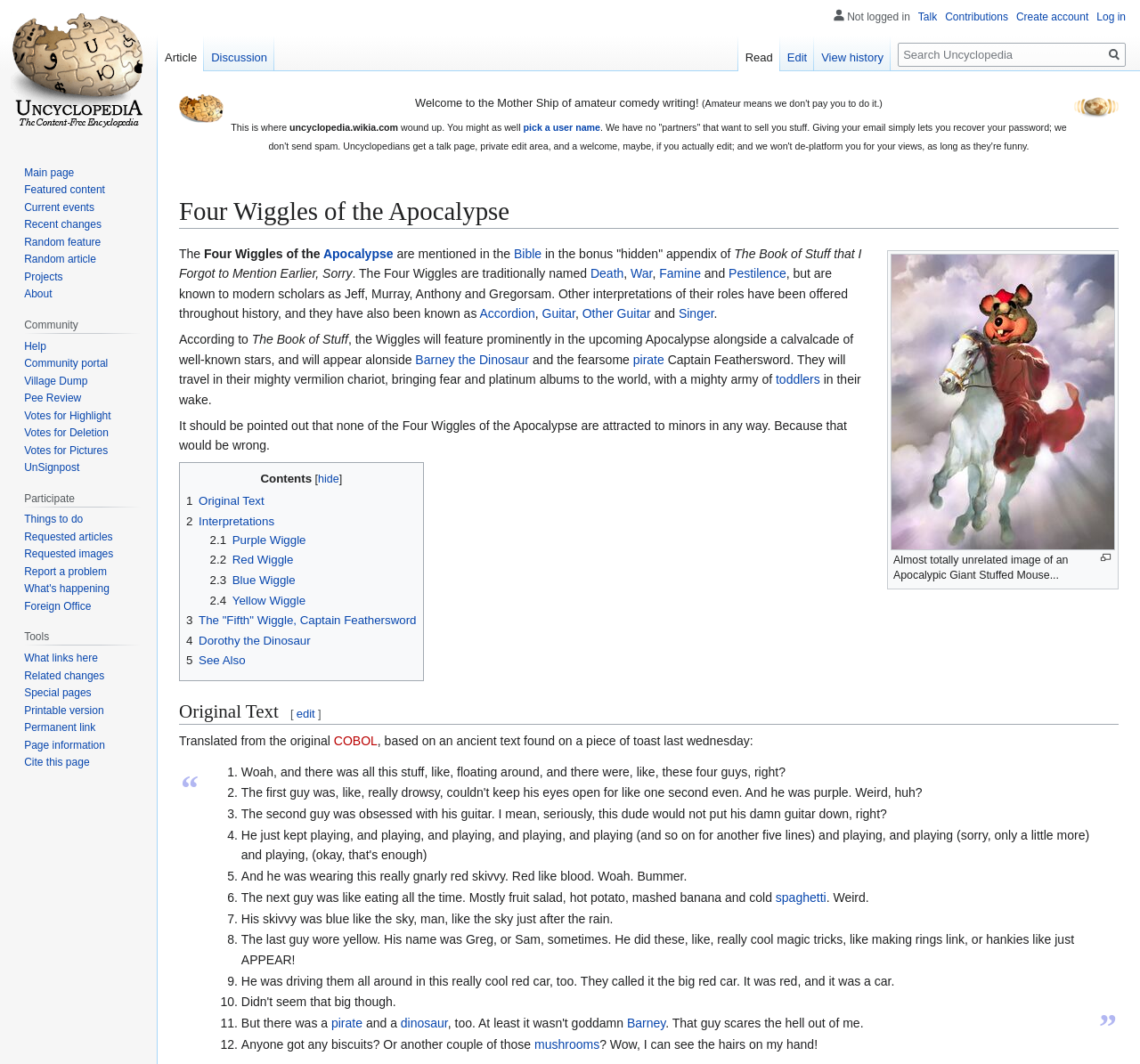Respond to the question below with a single word or phrase:
What is the bounding box coordinate of the region containing the image 'Puzzle Potato Dry Brush.png'?

[0.157, 0.089, 0.196, 0.116]